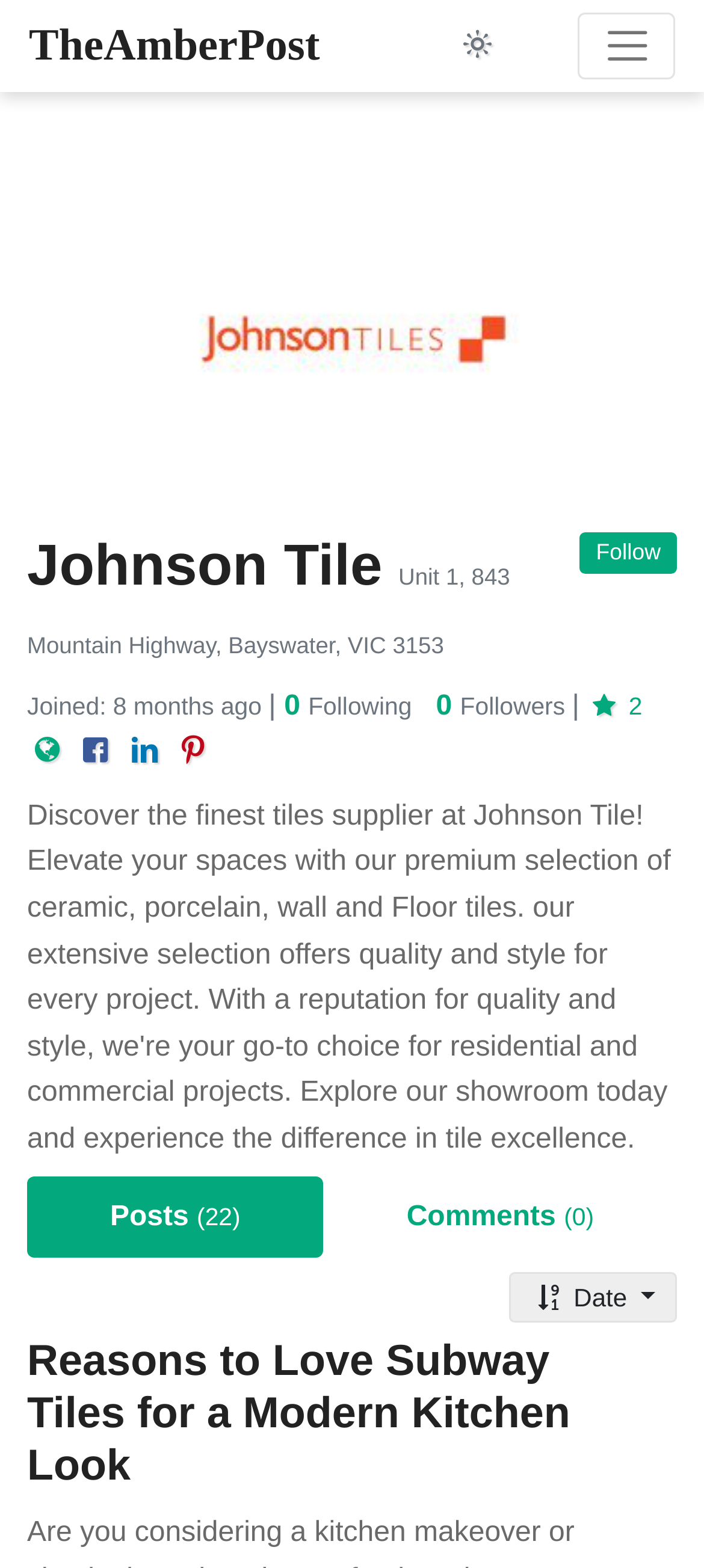Pinpoint the bounding box coordinates of the clickable element needed to complete the instruction: "Toggle dark mode". The coordinates should be provided as four float numbers between 0 and 1: [left, top, right, bottom].

[0.648, 0.013, 0.71, 0.045]